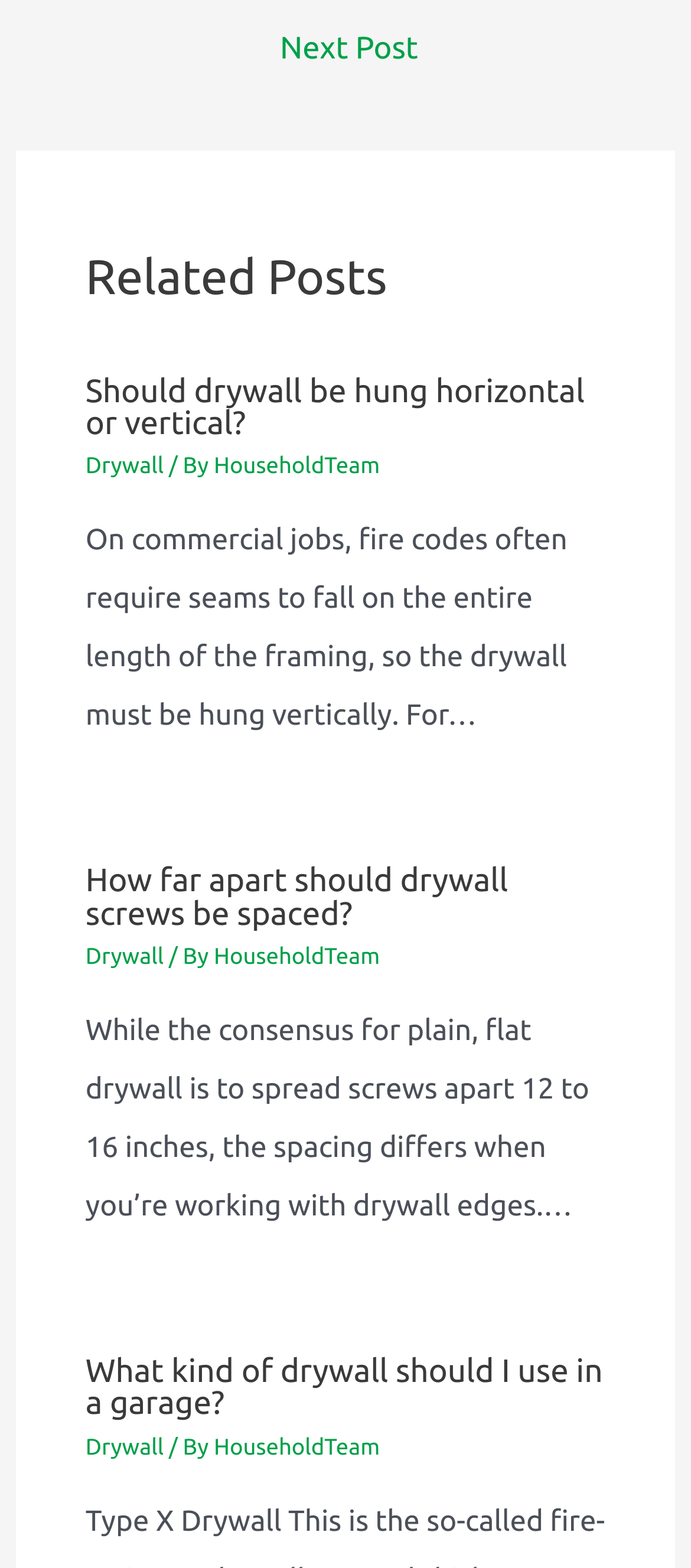Use a single word or phrase to answer the question:
What is the topic of the second related post?

How far apart should drywall screws be spaced?